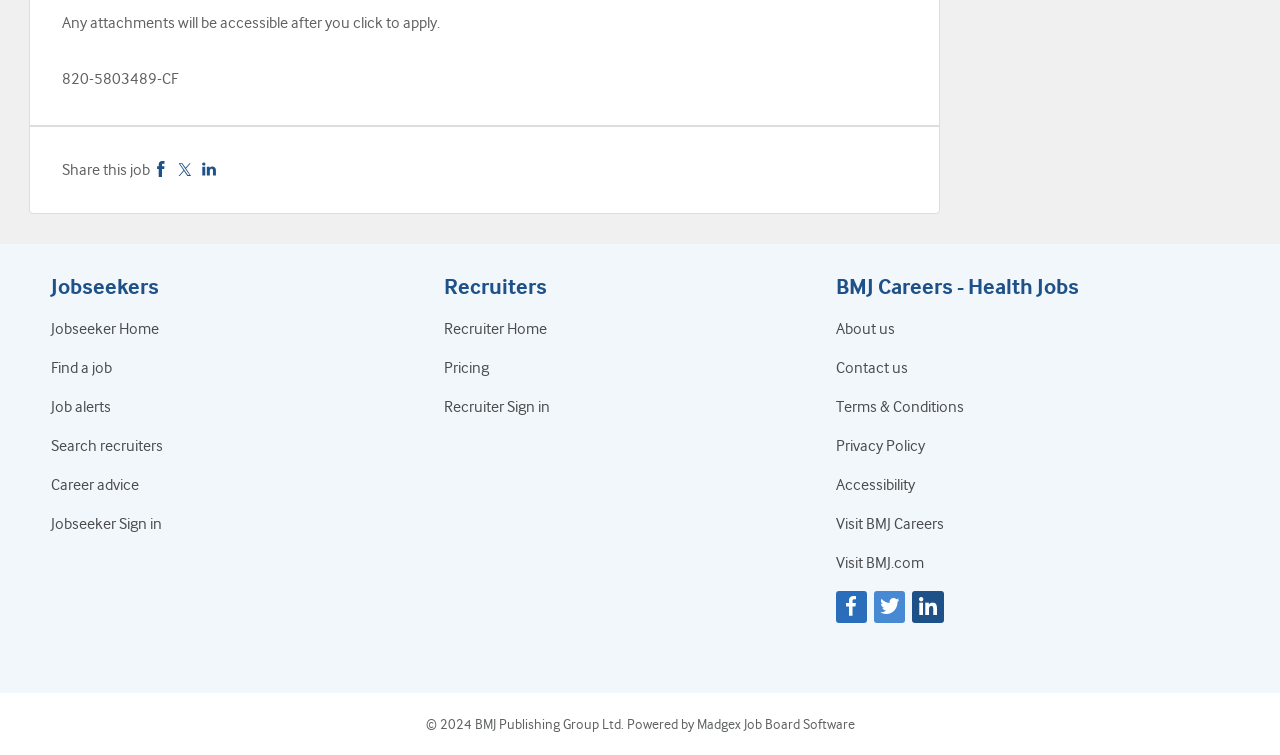Can you show the bounding box coordinates of the region to click on to complete the task described in the instruction: "Share this job on Facebook"?

[0.12, 0.213, 0.132, 0.237]